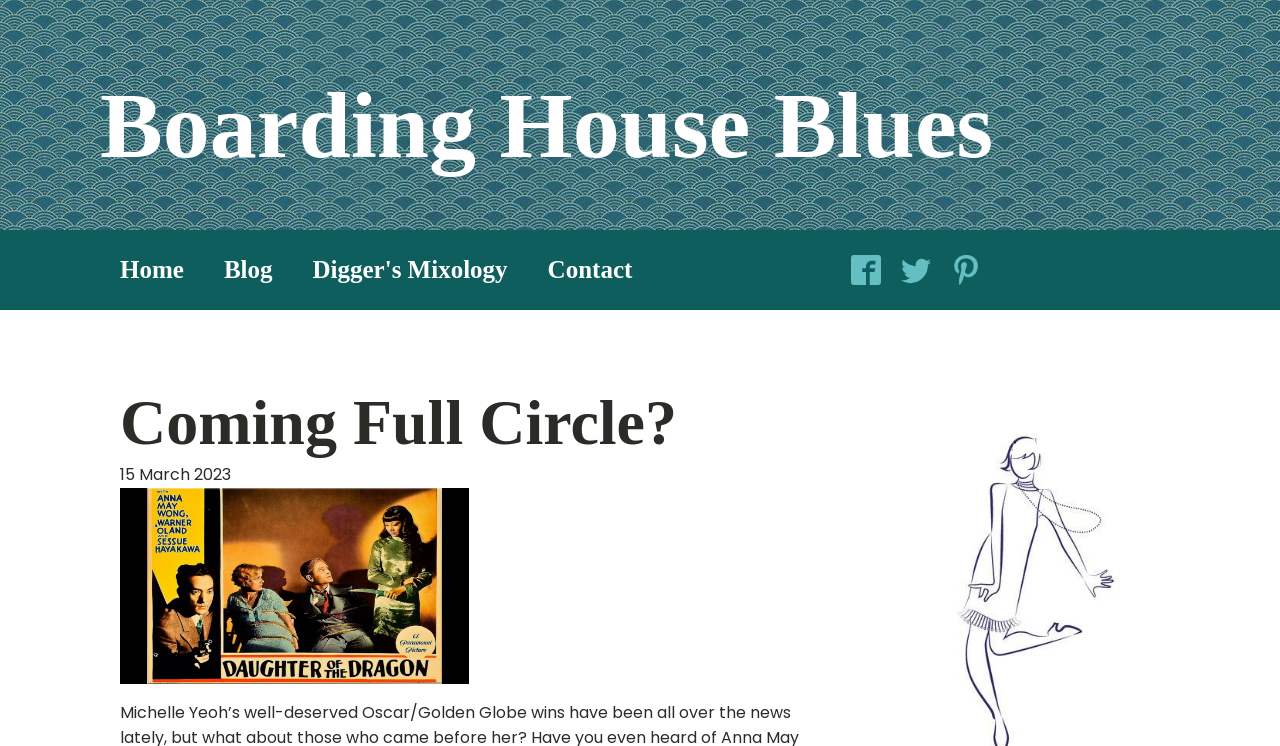Provide a thorough description of this webpage.

The webpage is an article titled "Coming Full Circle?" with a focus on the topic of Anna May Wong, a pioneering figure in the entertainment industry. At the top of the page, there is a navigation menu with four links: "Home", "Blog", "Digger's Mixology", and "Contact", positioned horizontally and aligned to the left. 

Below the navigation menu, there are three social media icons, specifically Facebook and Twitter, placed side by side, also aligned to the left. 

The main content of the article begins with a heading "Coming Full Circle?" followed by a subheading "Boarding House Blues". The article's publication date, "15 March 2023", is displayed below the heading. 

The overall structure of the webpage is simple and easy to navigate, with a clear separation between the navigation menu, social media icons, and the main article content.